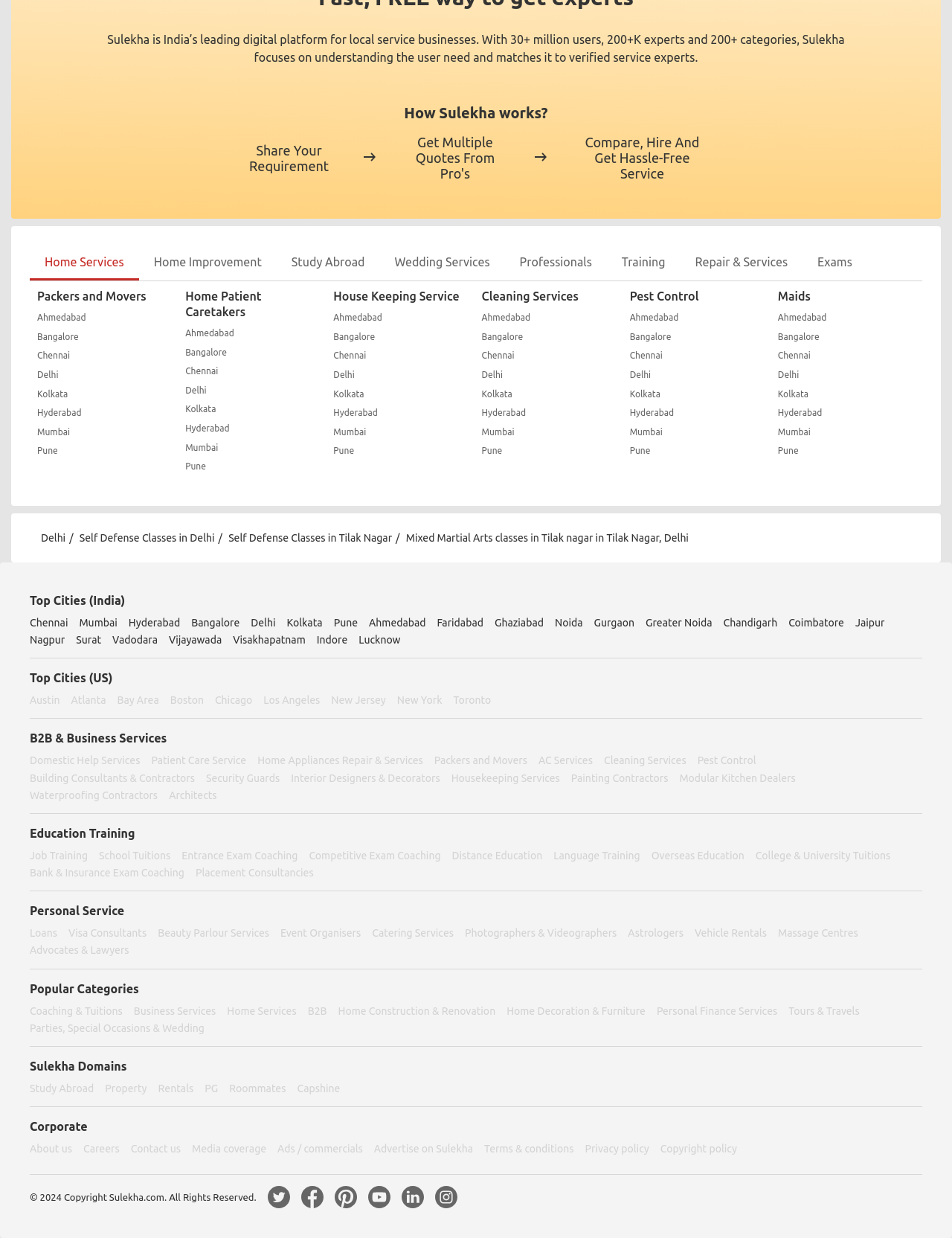Please identify the bounding box coordinates of the area that needs to be clicked to follow this instruction: "Click on 'Chennai'".

[0.031, 0.494, 0.071, 0.508]